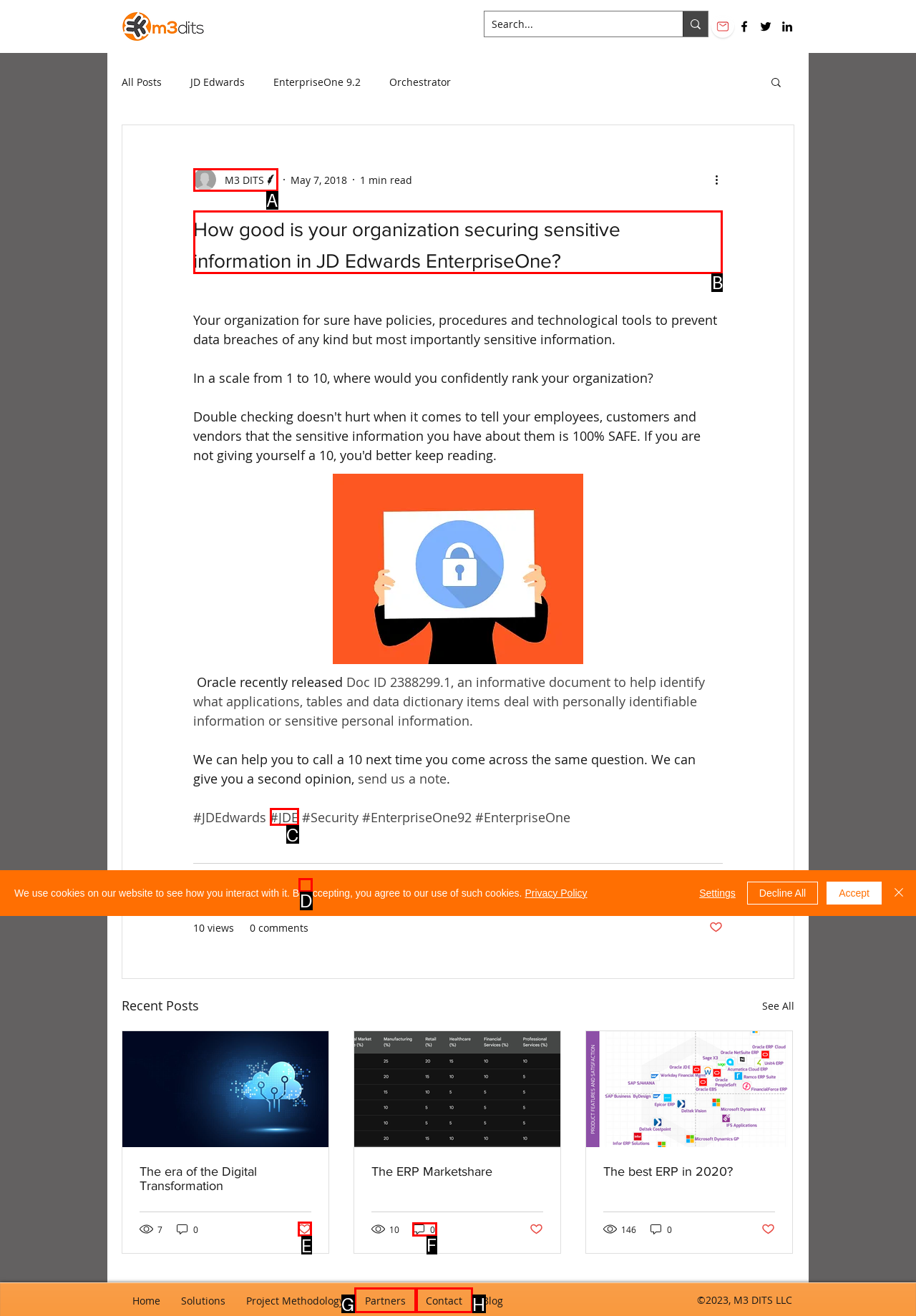Select the letter of the option that should be clicked to achieve the specified task: Read the article. Respond with just the letter.

B